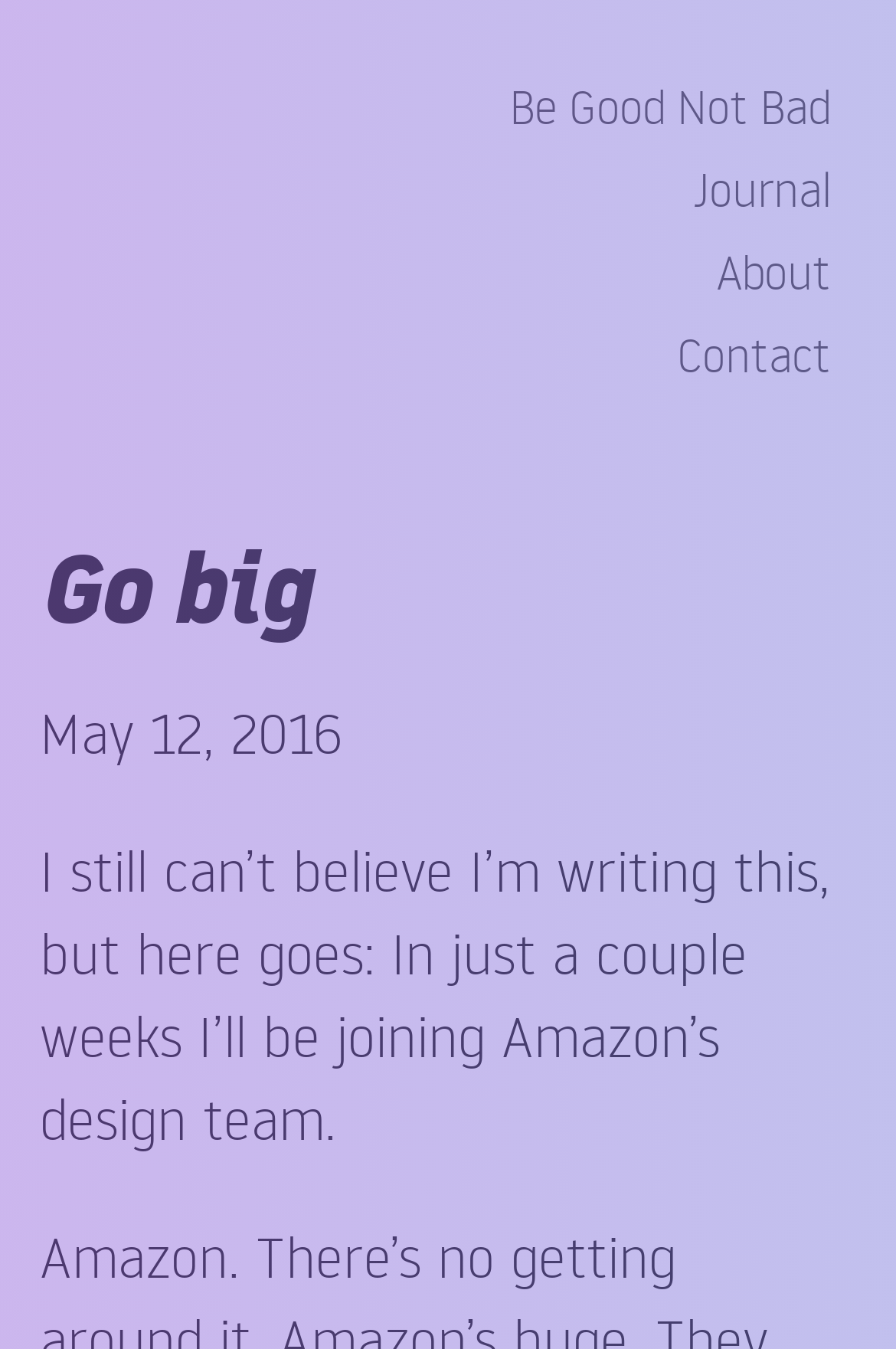Create a detailed narrative describing the layout and content of the webpage.

The webpage is a personal journal or blog belonging to Brian Warren, titled "Be Good Not Bad". At the top, there are four links: "Be Good Not Bad", "Journal", "About", and "Contact", aligned horizontally and taking up most of the width of the page. 

Below these links, there is a prominent heading "Go big" situated near the top-left corner of the page. 

Underneath the heading, there is a date "May 12, 2016" followed by a paragraph of text that starts with "I still can’t believe I’m writing this, but here goes: In just a couple weeks I’ll be joining Amazon’s design team." This text block occupies a significant portion of the page's width and is positioned near the top-left area.